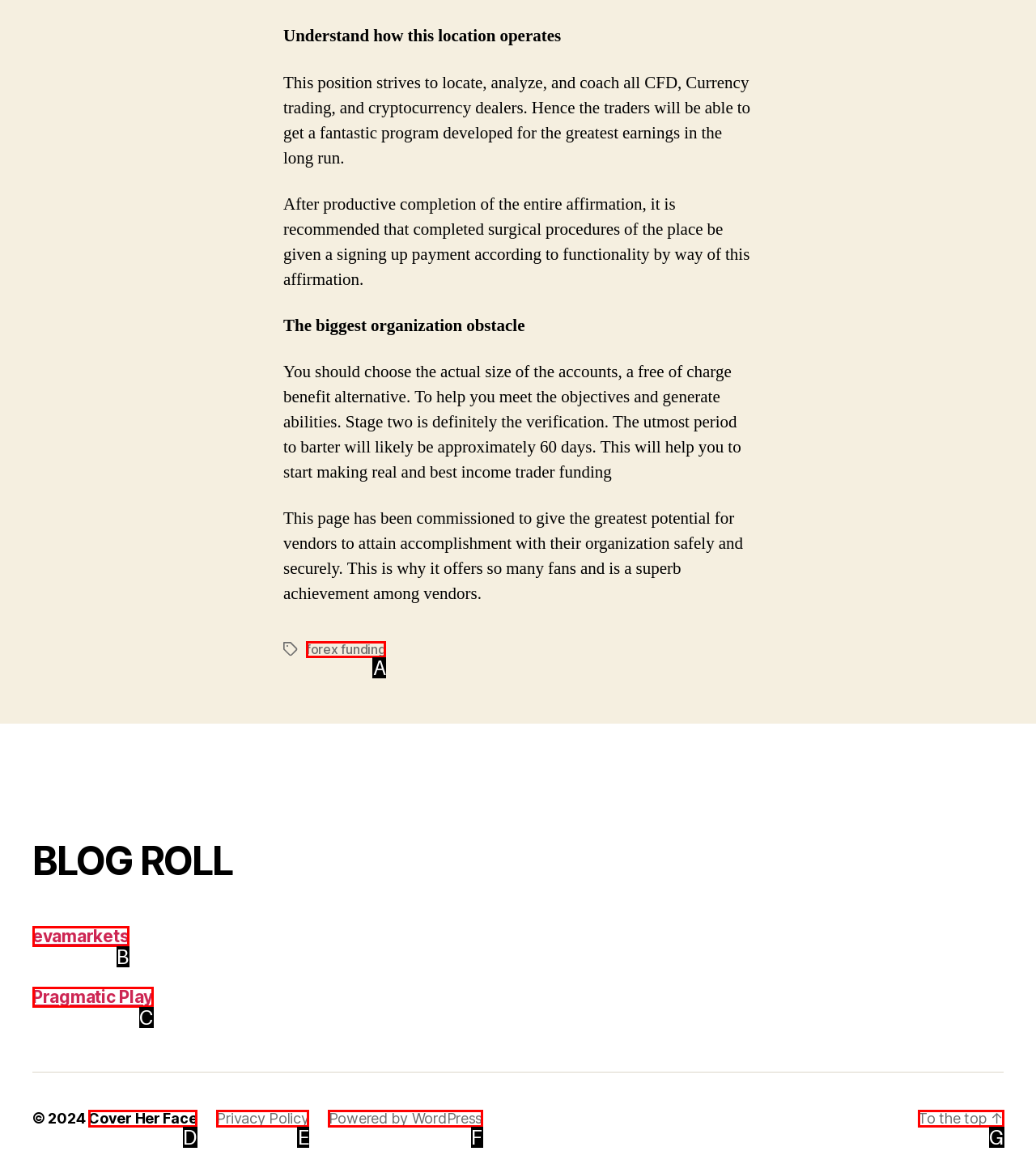Select the HTML element that best fits the description: evamarkets
Respond with the letter of the correct option from the choices given.

B